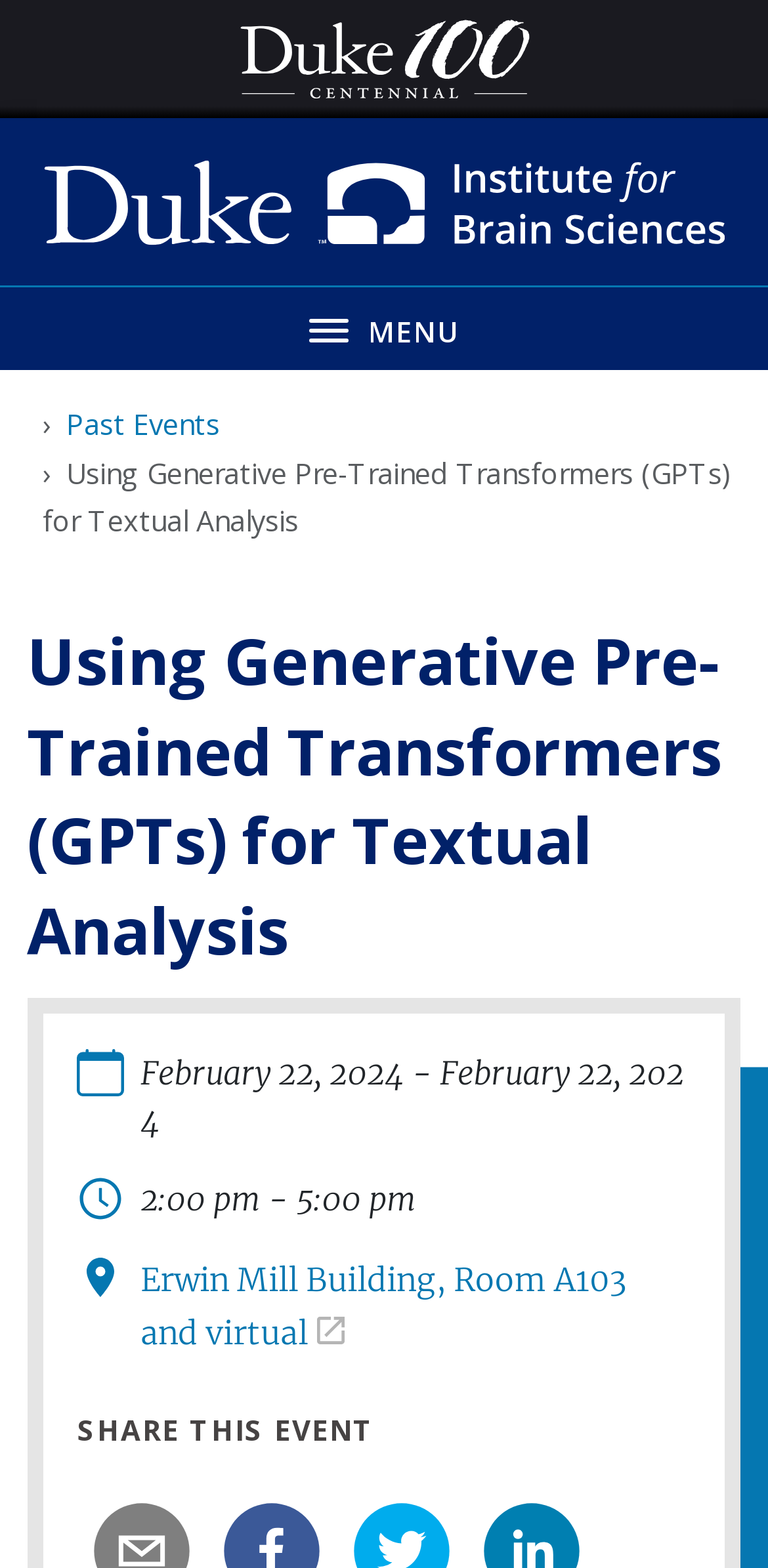What is the date of the event?
Look at the image and respond to the question as thoroughly as possible.

I found a series of StaticText elements within the heading element, which together form the date 'February 22, 2024'. The individual elements are 'February', '22', ', ', '2024', and they are located at the top of the webpage, indicating that this is the date of the event.